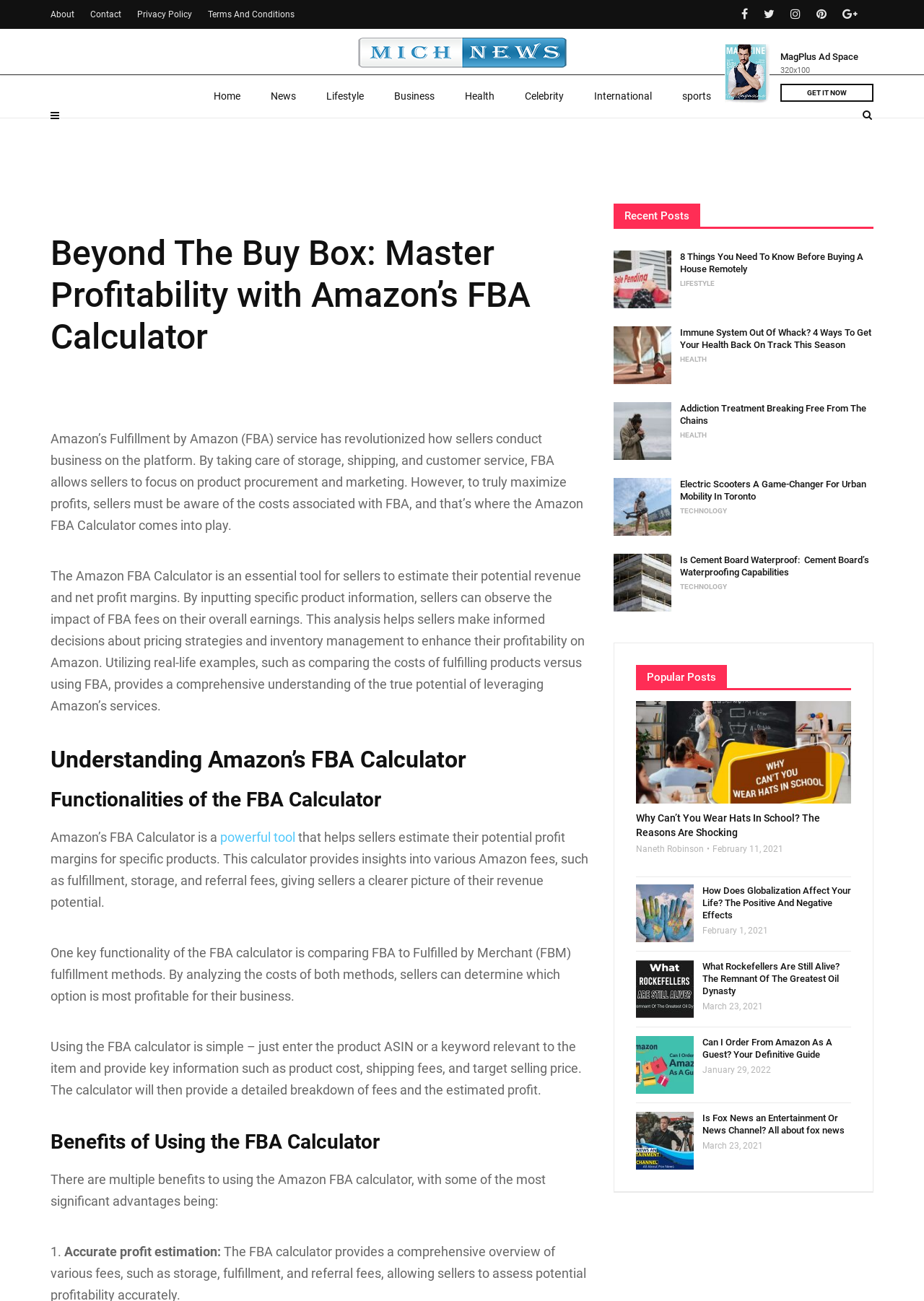Determine the bounding box coordinates of the clickable region to follow the instruction: "read the article 'Beyond The Buy Box: Master Profitability with Amazon’s FBA Calculator'".

[0.055, 0.179, 0.641, 0.275]